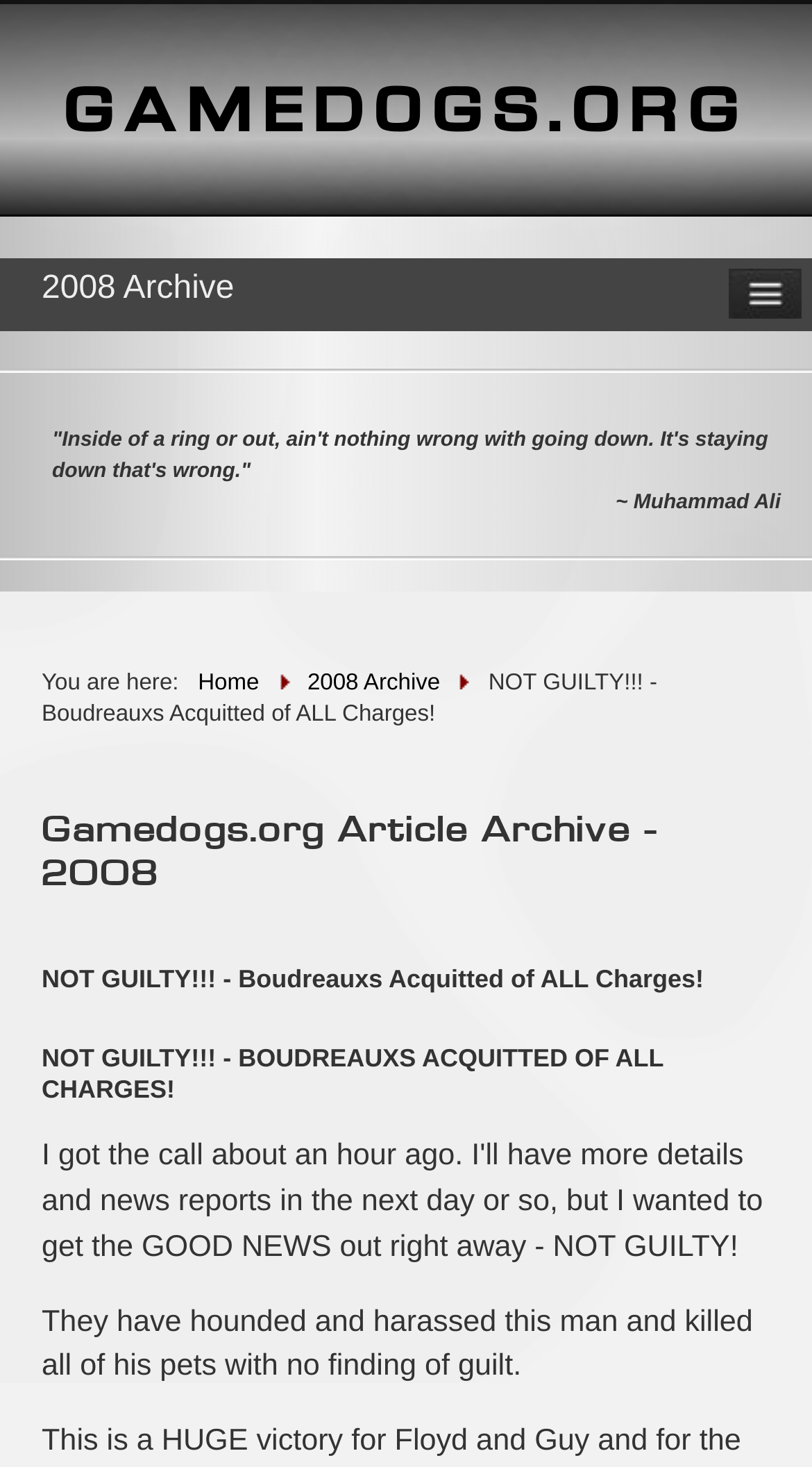Extract the bounding box coordinates of the UI element described by: "Terms Of Use". The coordinates should include four float numbers ranging from 0 to 1, e.g., [left, top, right, bottom].

None